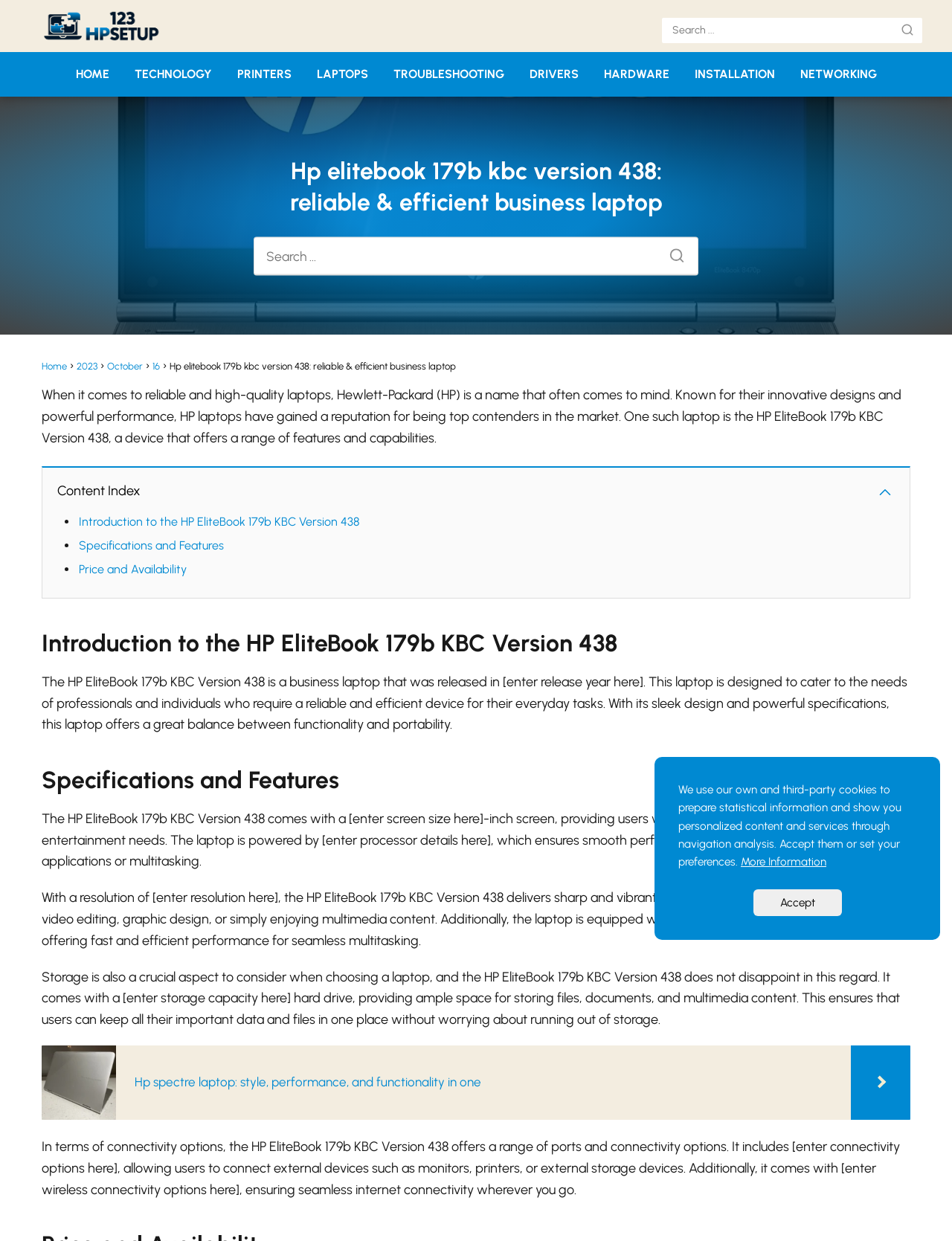Could you specify the bounding box coordinates for the clickable section to complete the following instruction: "Learn about HP EliteBook 179b KBC Version 438"?

[0.266, 0.126, 0.734, 0.175]